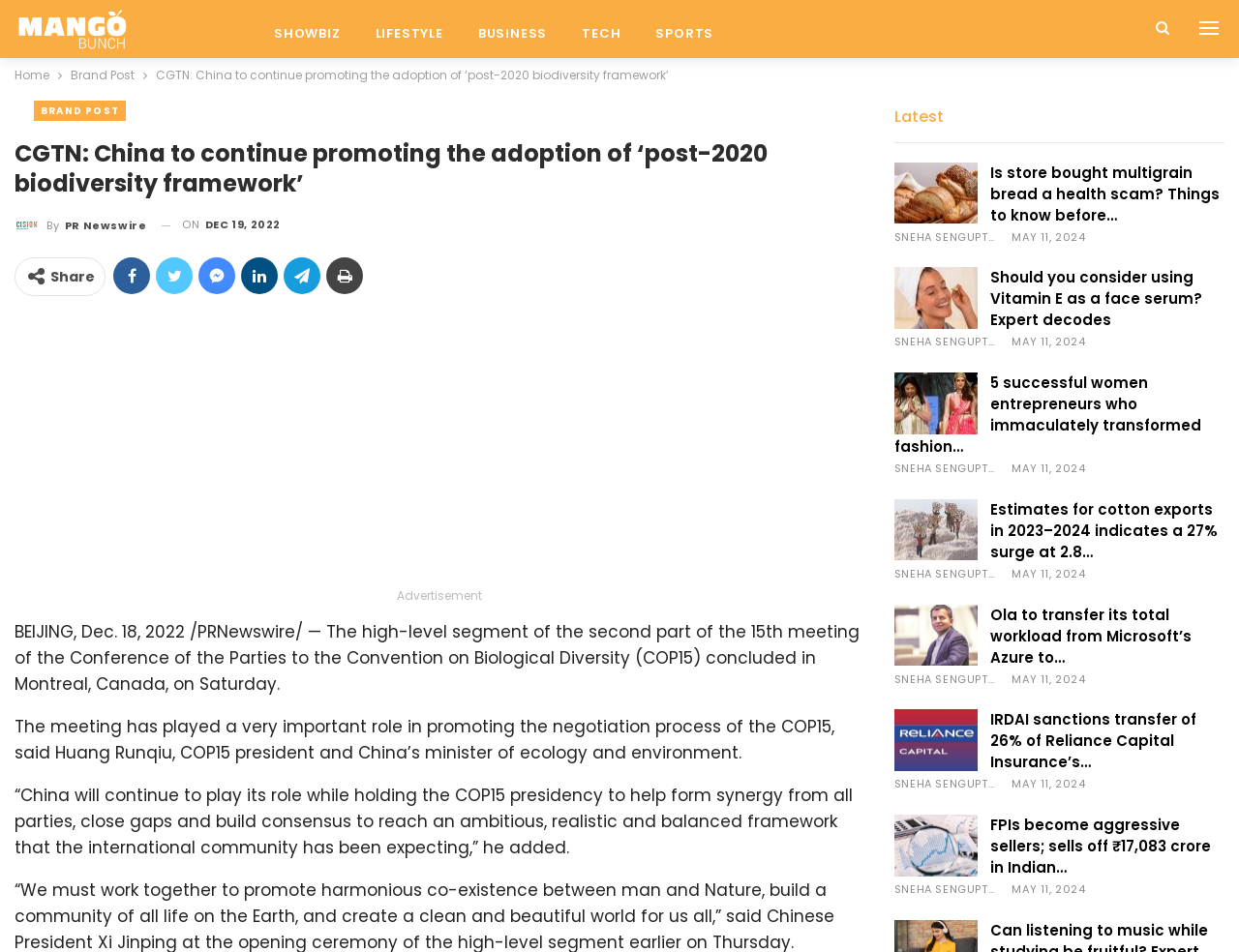Identify the bounding box coordinates of the region I need to click to complete this instruction: "Click on the 'SHOWBIZ' link".

[0.207, 0.0, 0.289, 0.061]